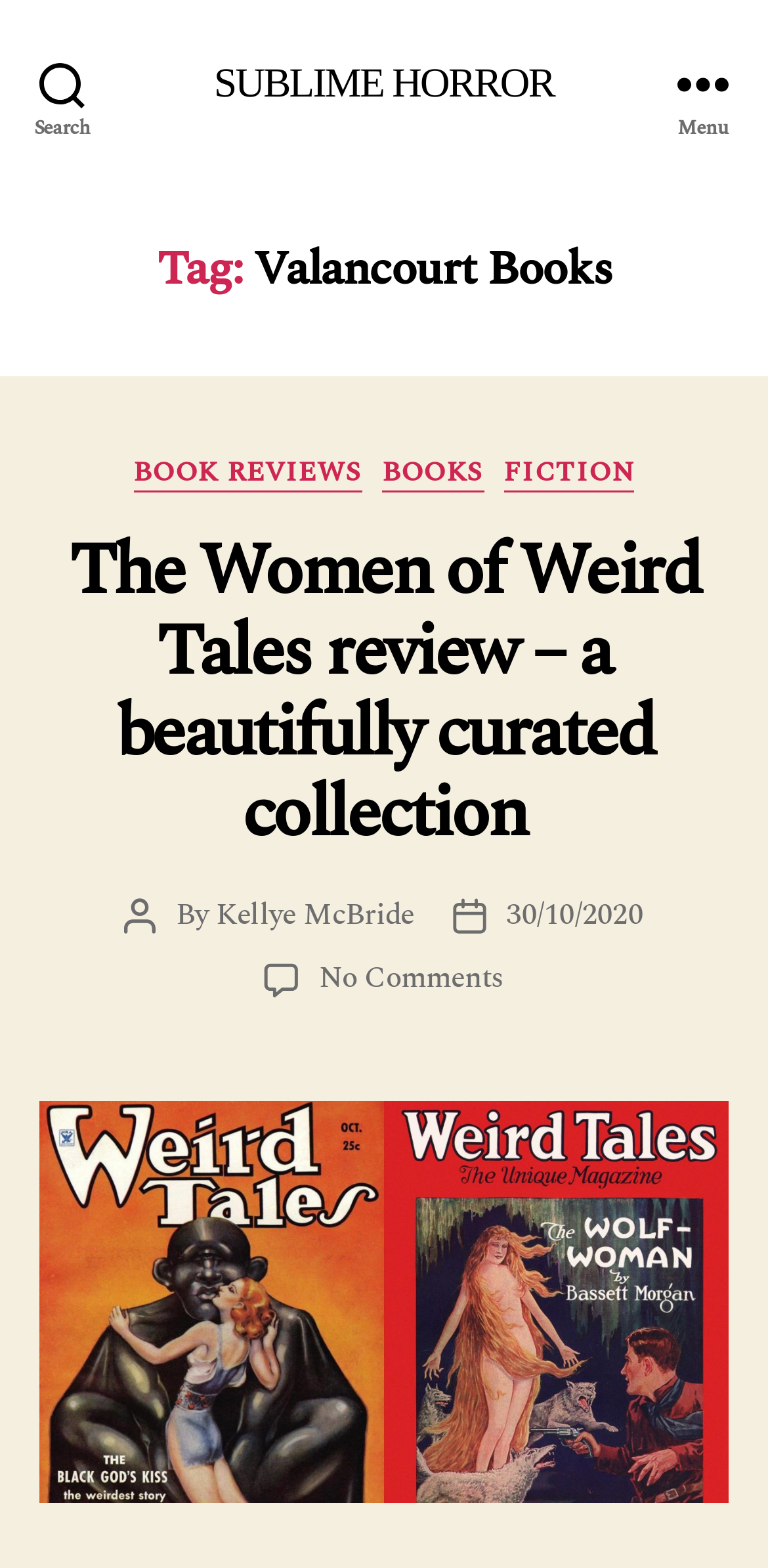From the webpage screenshot, identify the region described by Skip to the content. Provide the bounding box coordinates as (top-left x, top-left y, bottom-right x, bottom-right y), with each value being a floating point number between 0 and 1.

[0.021, 0.01, 0.372, 0.04]